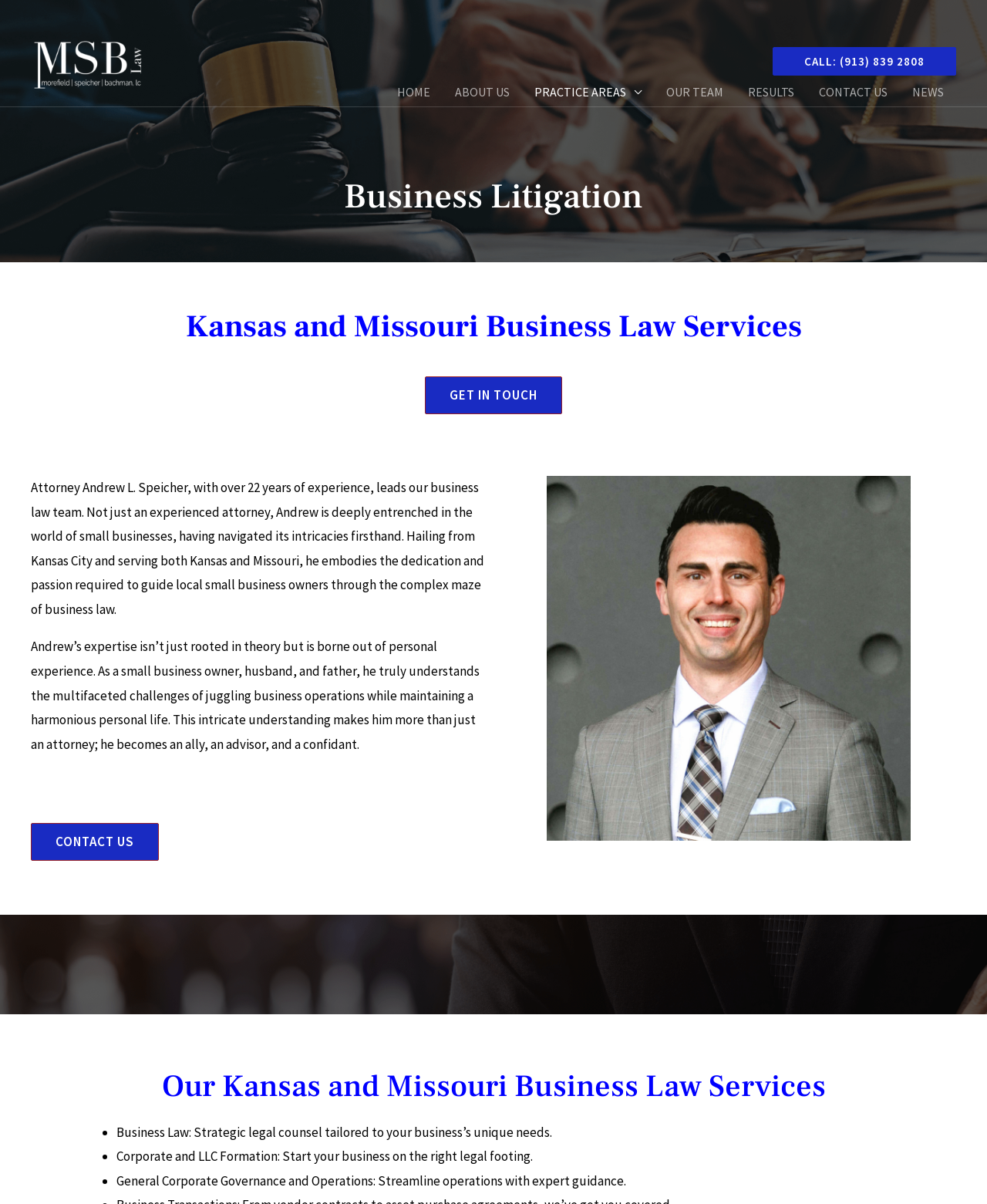Refer to the image and answer the question with as much detail as possible: What is the expertise of Attorney Andrew L. Speicher?

I found the expertise of Attorney Andrew L. Speicher by reading the StaticText element that describes him as 'leads our business law team' and mentions his experience in business law.